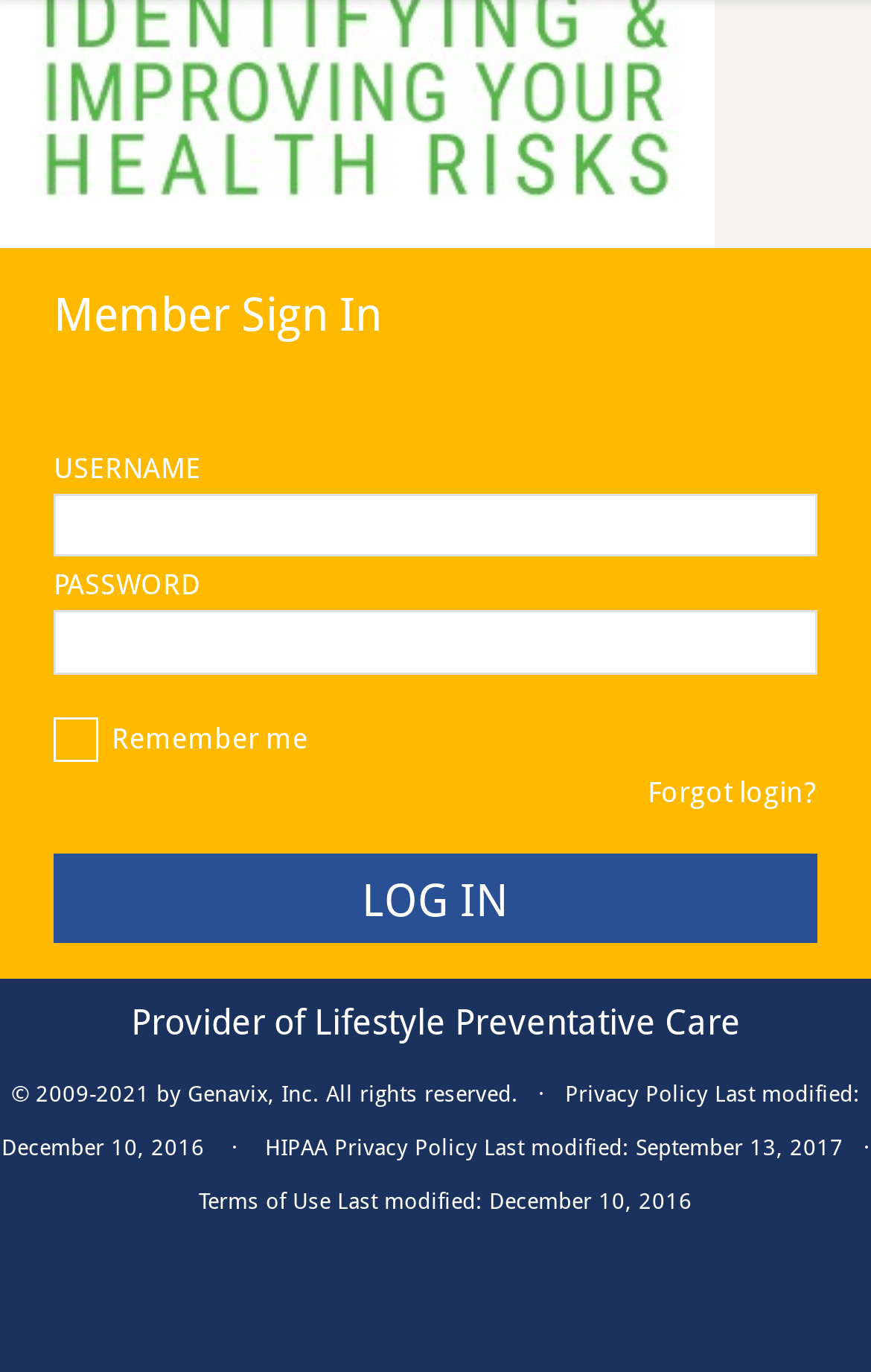Locate the bounding box of the UI element described in the following text: "HIPAA Privacy Policy".

[0.304, 0.828, 0.547, 0.845]